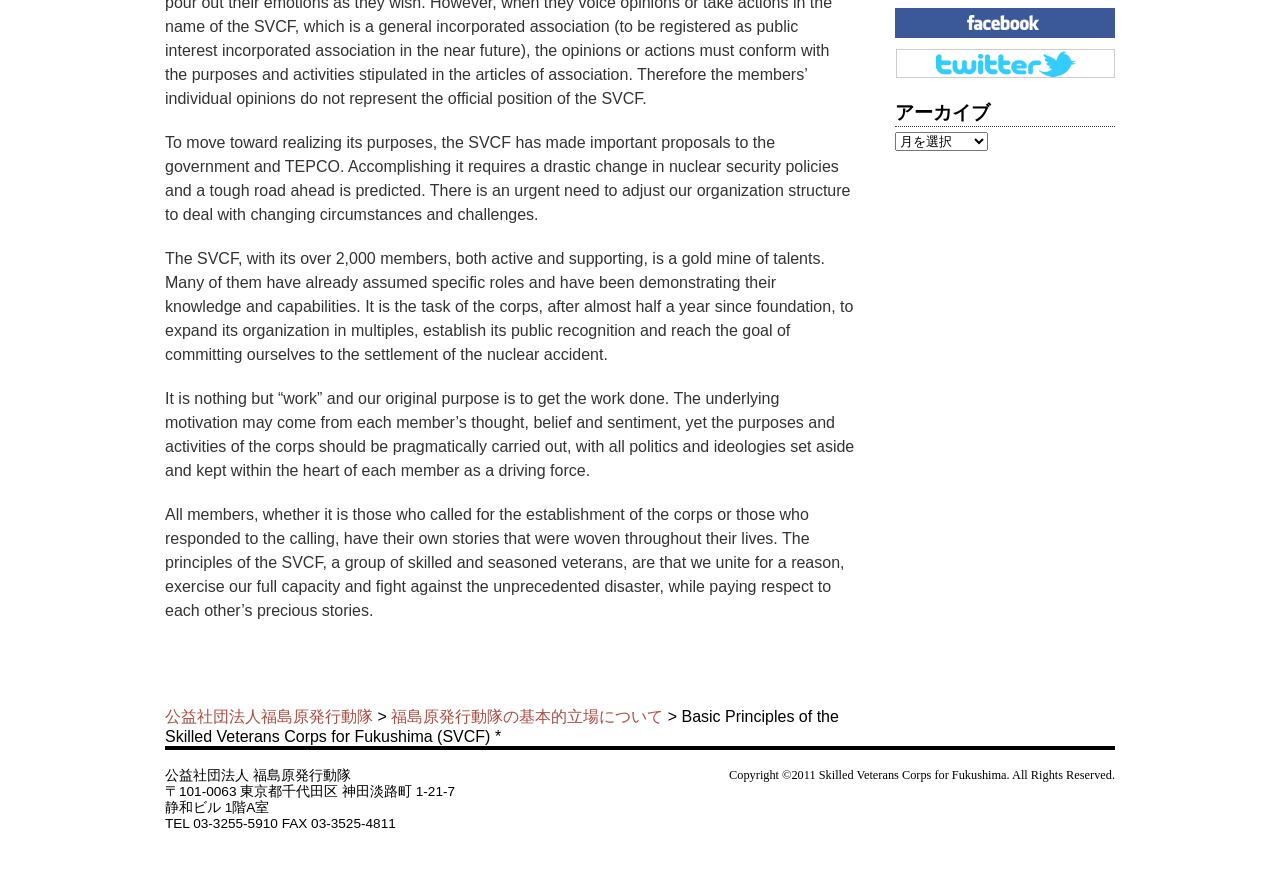From the element description alt="福島原発行動隊facebook", predict the bounding box coordinates of the UI element. The coordinates must be specified in the format (top-left x, top-left y, bottom-right x, bottom-right y) and should be within the 0 to 1 range.

[0.699, 0.035, 0.871, 0.054]